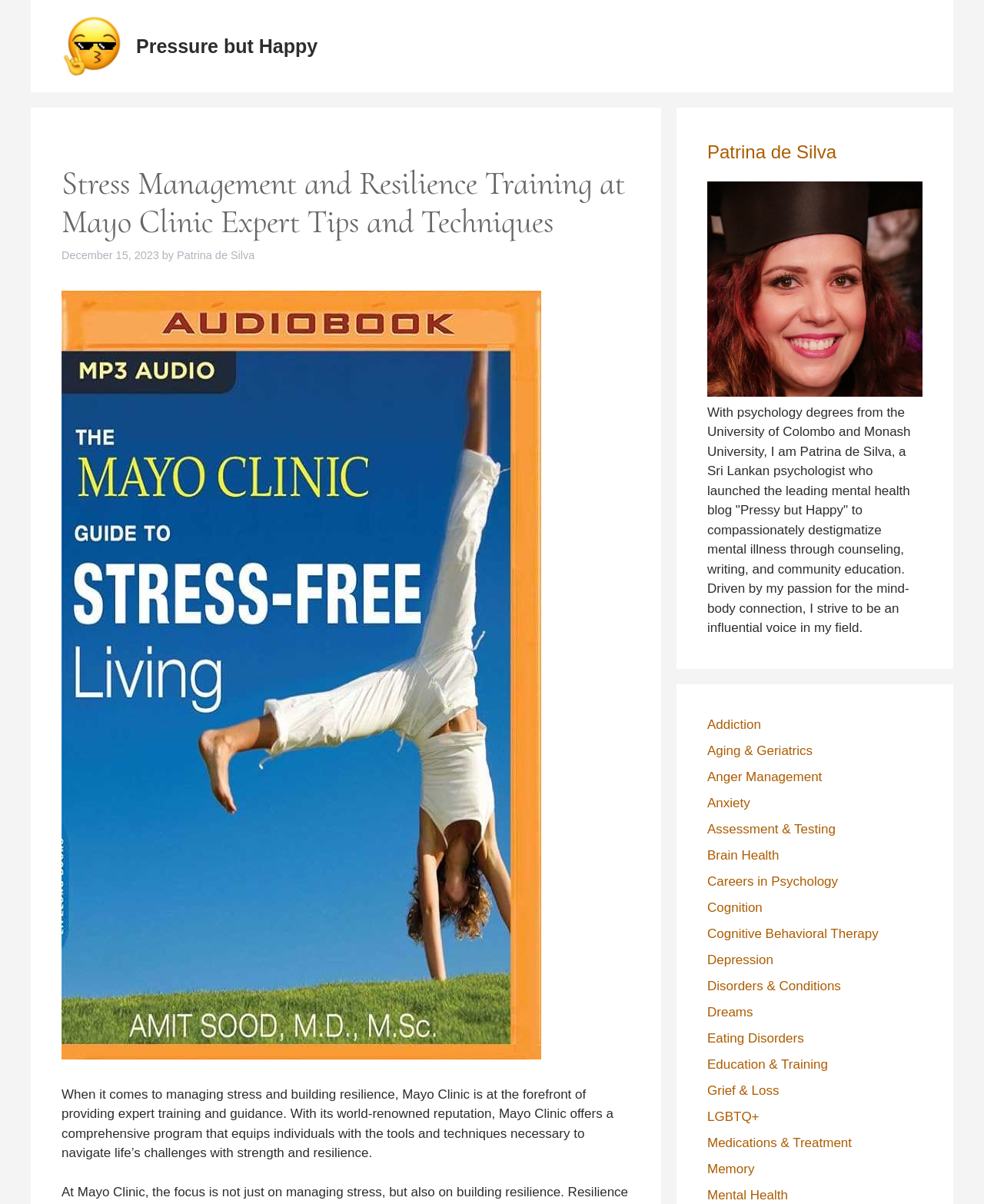What is the name of the blog mentioned in the article?
Provide an in-depth and detailed explanation in response to the question.

The article mentions a blog called 'Pressy but Happy' which is launched by the author Patrina de Silva to destigmatize mental illness.